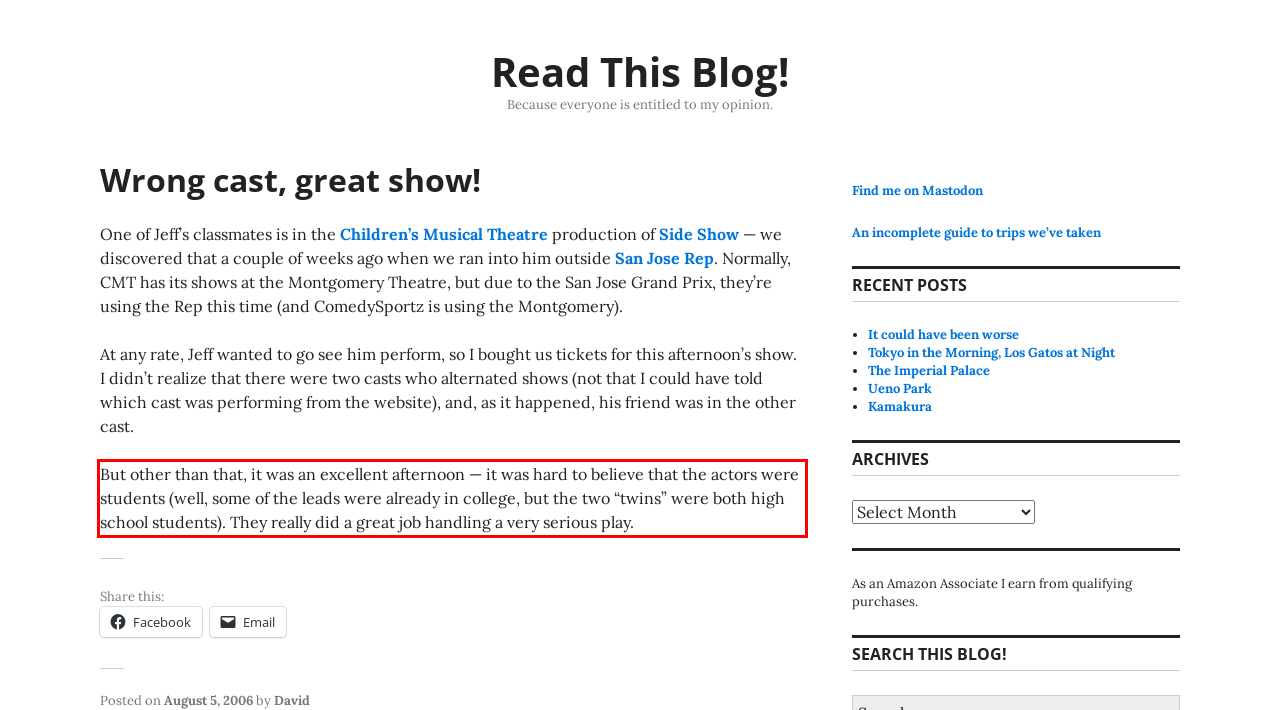Given a screenshot of a webpage with a red bounding box, please identify and retrieve the text inside the red rectangle.

But other than that, it was an excellent afternoon — it was hard to believe that the actors were students (well, some of the leads were already in college, but the two “twins” were both high school students). They really did a great job handling a very serious play.